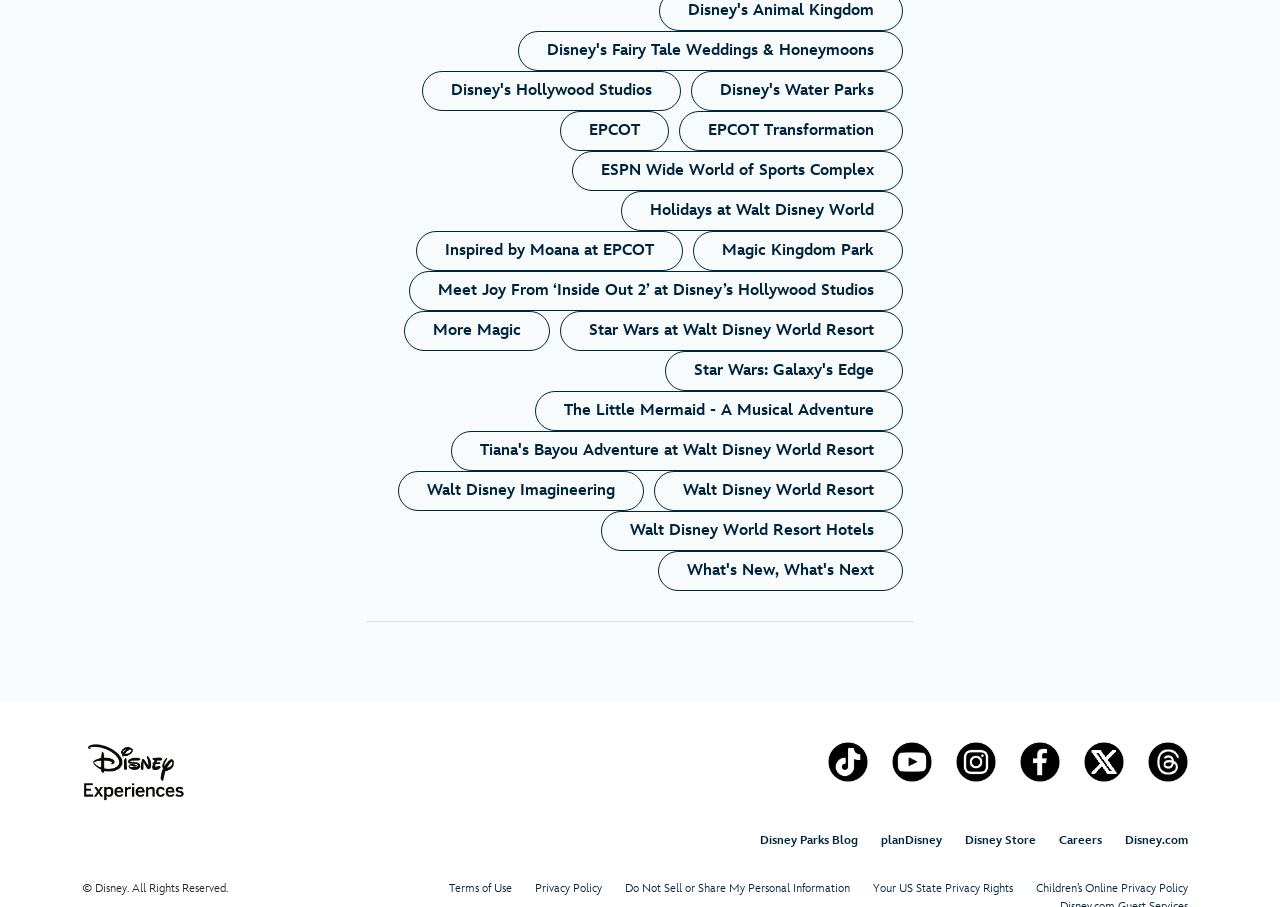Can you identify the bounding box coordinates of the clickable region needed to carry out this instruction: 'Read Disney Parks Blog'? The coordinates should be four float numbers within the range of 0 to 1, stated as [left, top, right, bottom].

[0.594, 0.919, 0.67, 0.935]